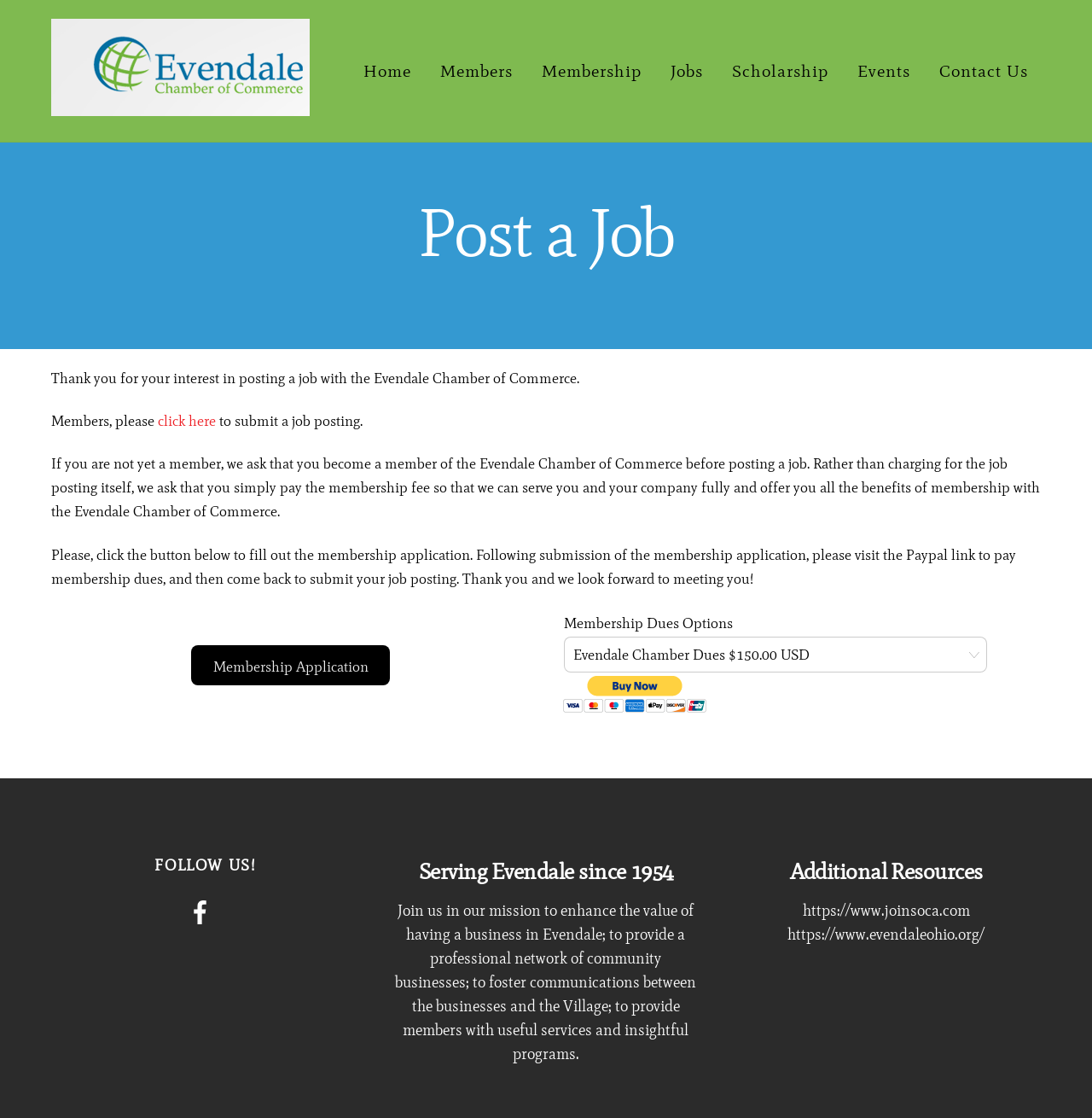What social media platform is linked on this webpage?
Please respond to the question thoroughly and include all relevant details.

The link to Facebook is indicated by the image element with the text 'Facebook' and the emphasis element with the text 'facebook'. This suggests that the Evendale Chamber of Commerce has a presence on Facebook.